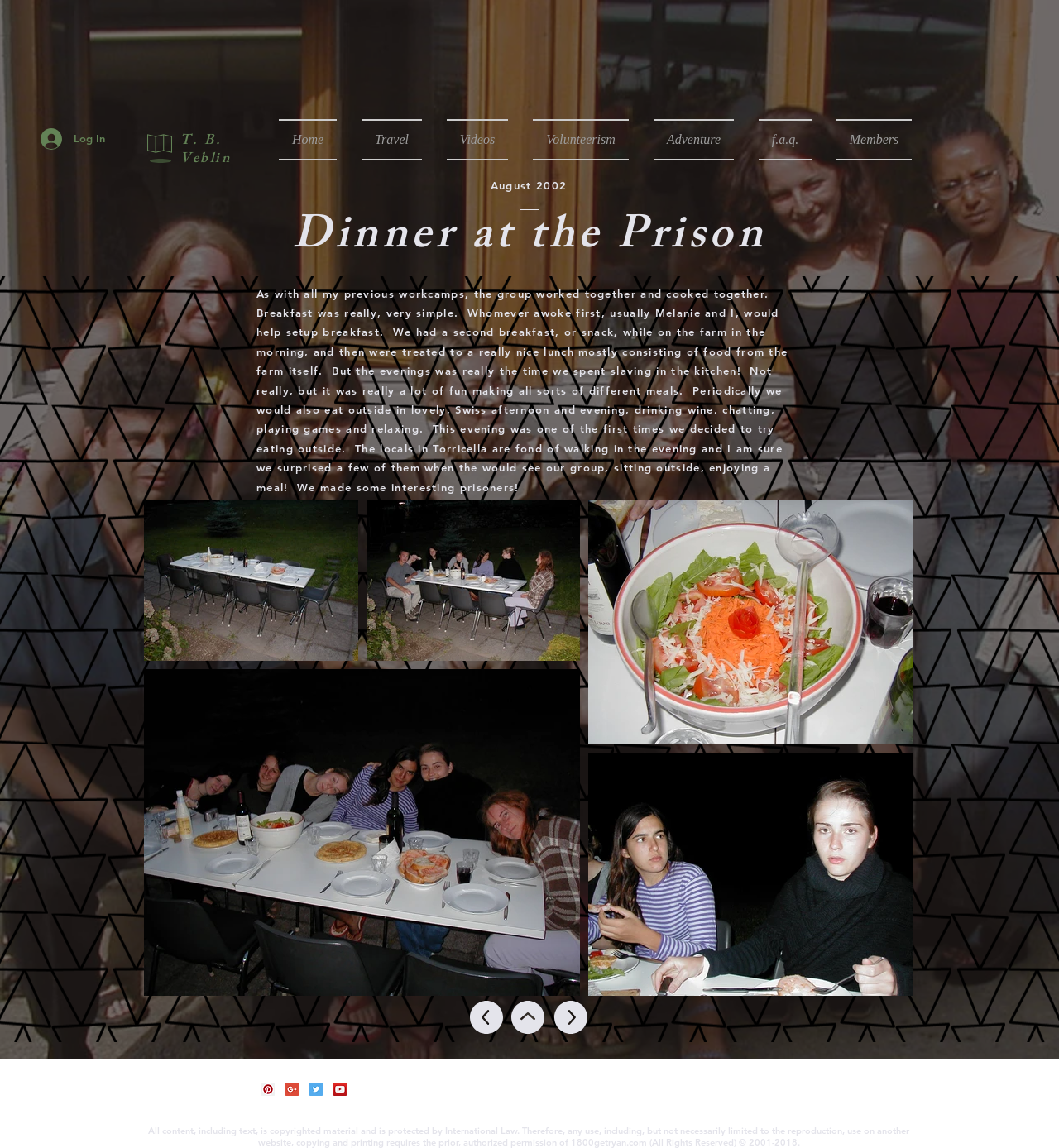Given the description Log In, predict the bounding box coordinates of the UI element. Ensure the coordinates are in the format (top-left x, top-left y, bottom-right x, bottom-right y) and all values are between 0 and 1.

[0.027, 0.107, 0.11, 0.134]